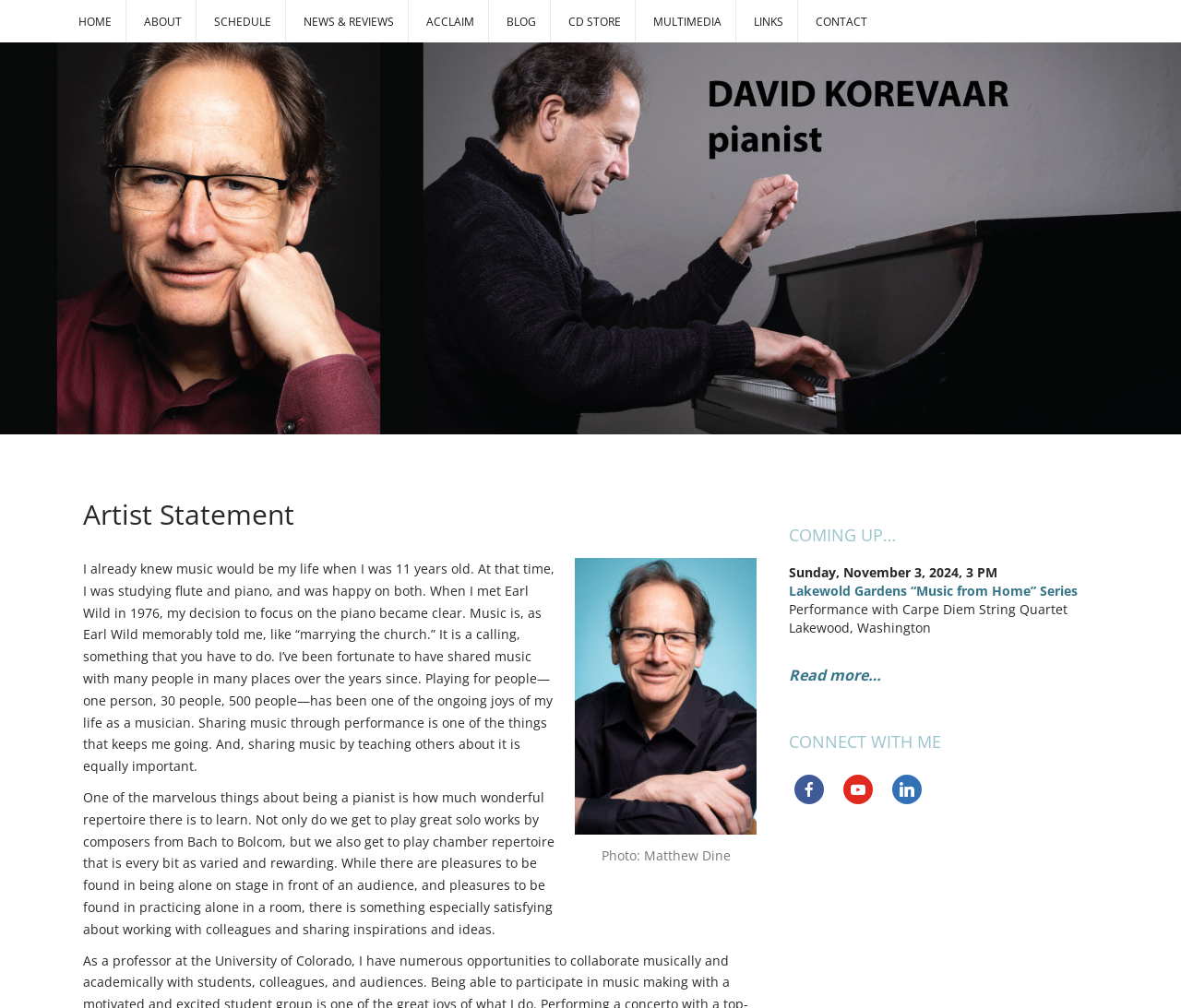Can you look at the image and give a comprehensive answer to the question:
What is the instrument mentioned in the text as being studied by the person when they were 11 years old?

According to the text, when the person was 11 years old, they were studying flute and piano, and later decided to focus on the piano.